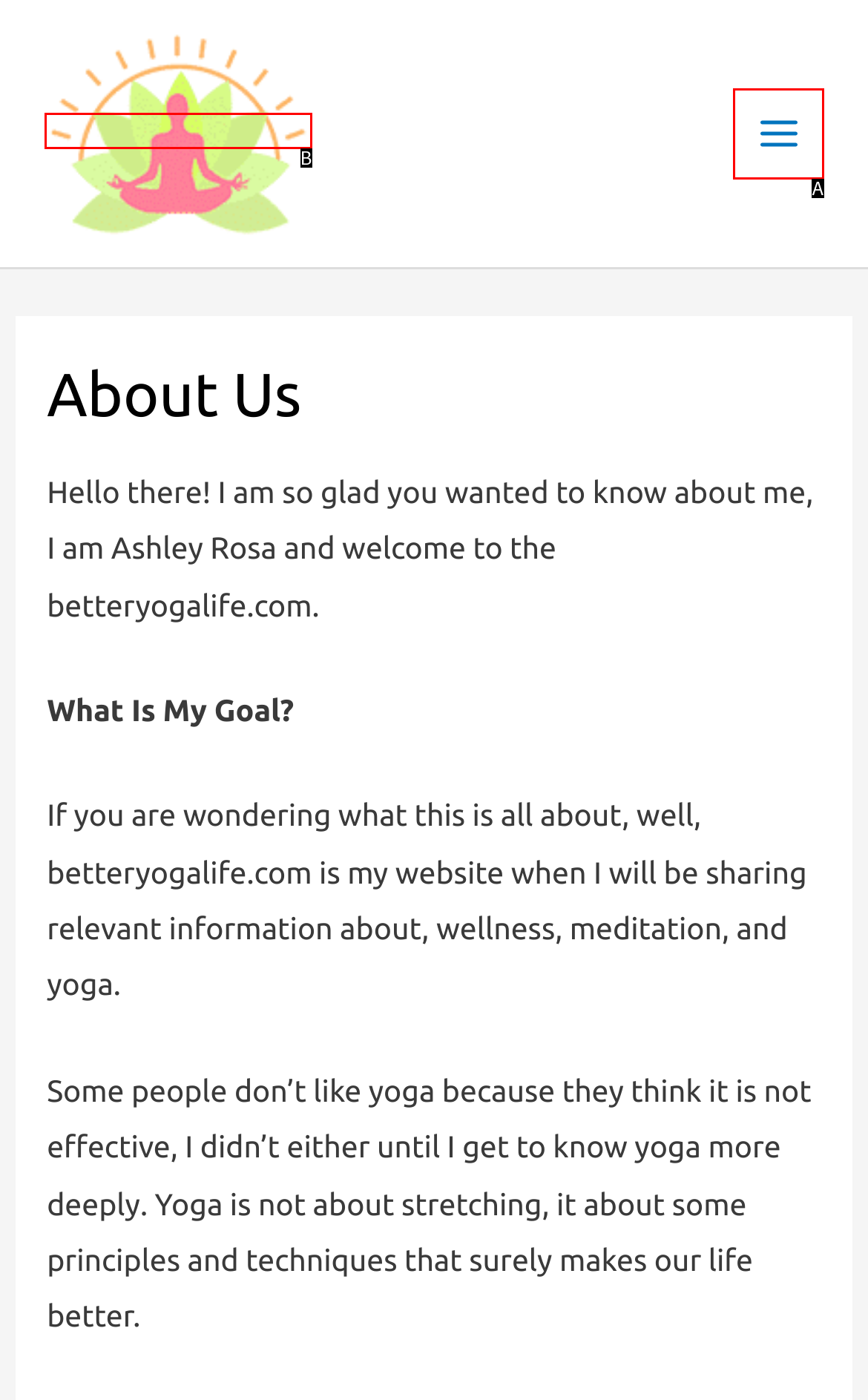Which option best describes: alt="better yoga life"
Respond with the letter of the appropriate choice.

B